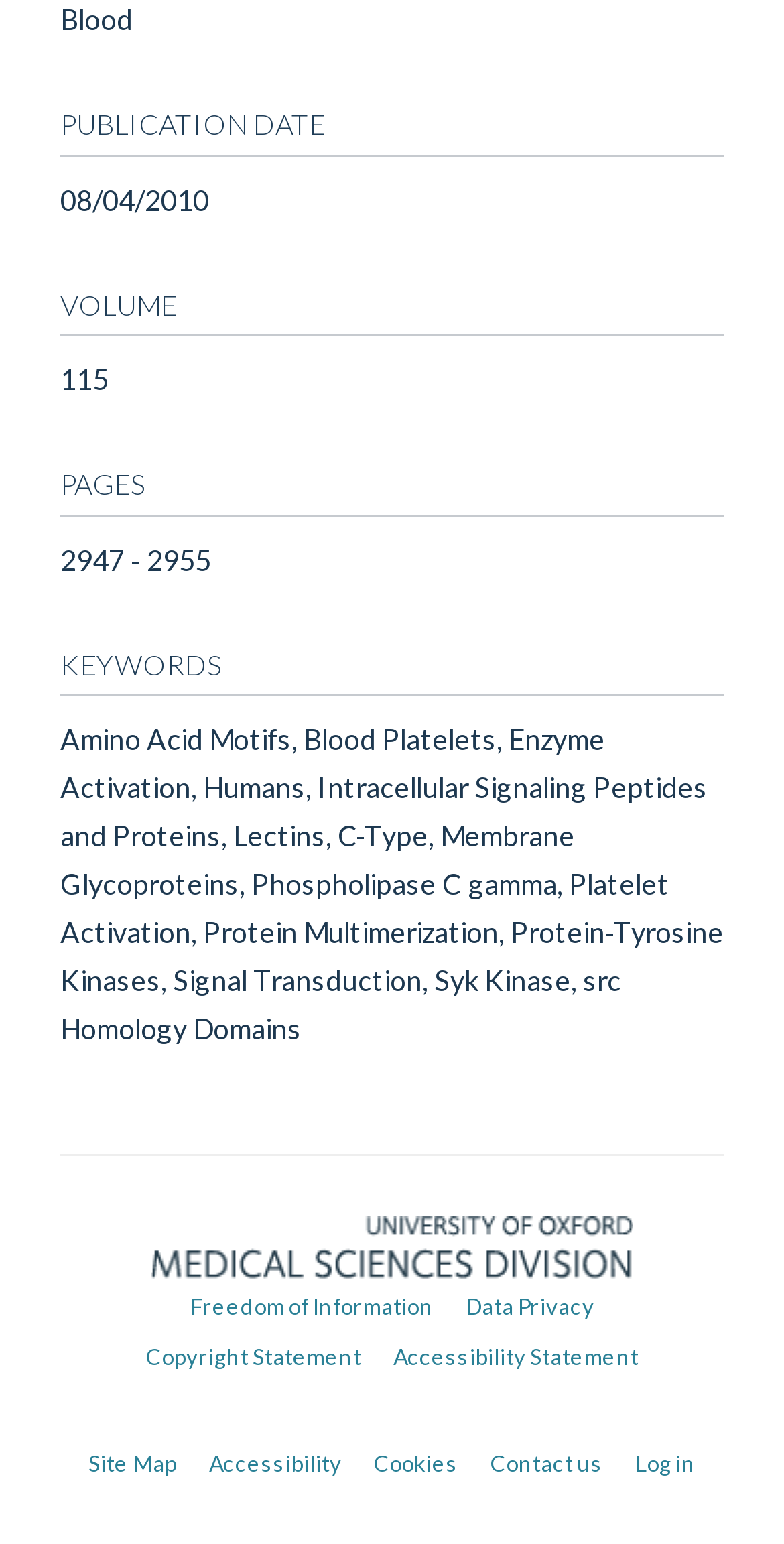Specify the bounding box coordinates of the region I need to click to perform the following instruction: "View publication details". The coordinates must be four float numbers in the range of 0 to 1, i.e., [left, top, right, bottom].

[0.077, 0.068, 0.923, 0.101]